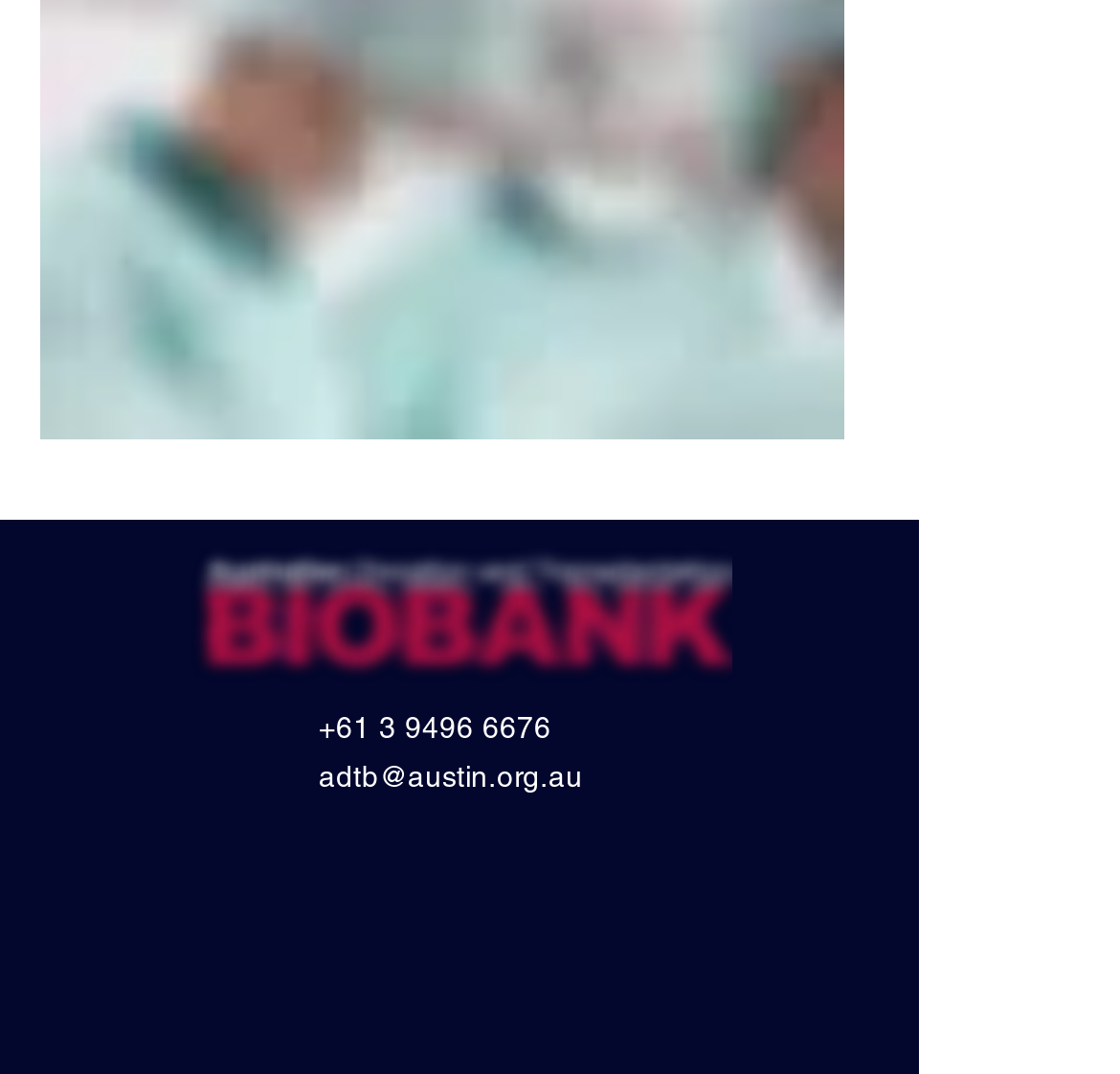Identify the bounding box for the described UI element: "aria-label="Twitter"".

[0.285, 0.818, 0.374, 0.911]